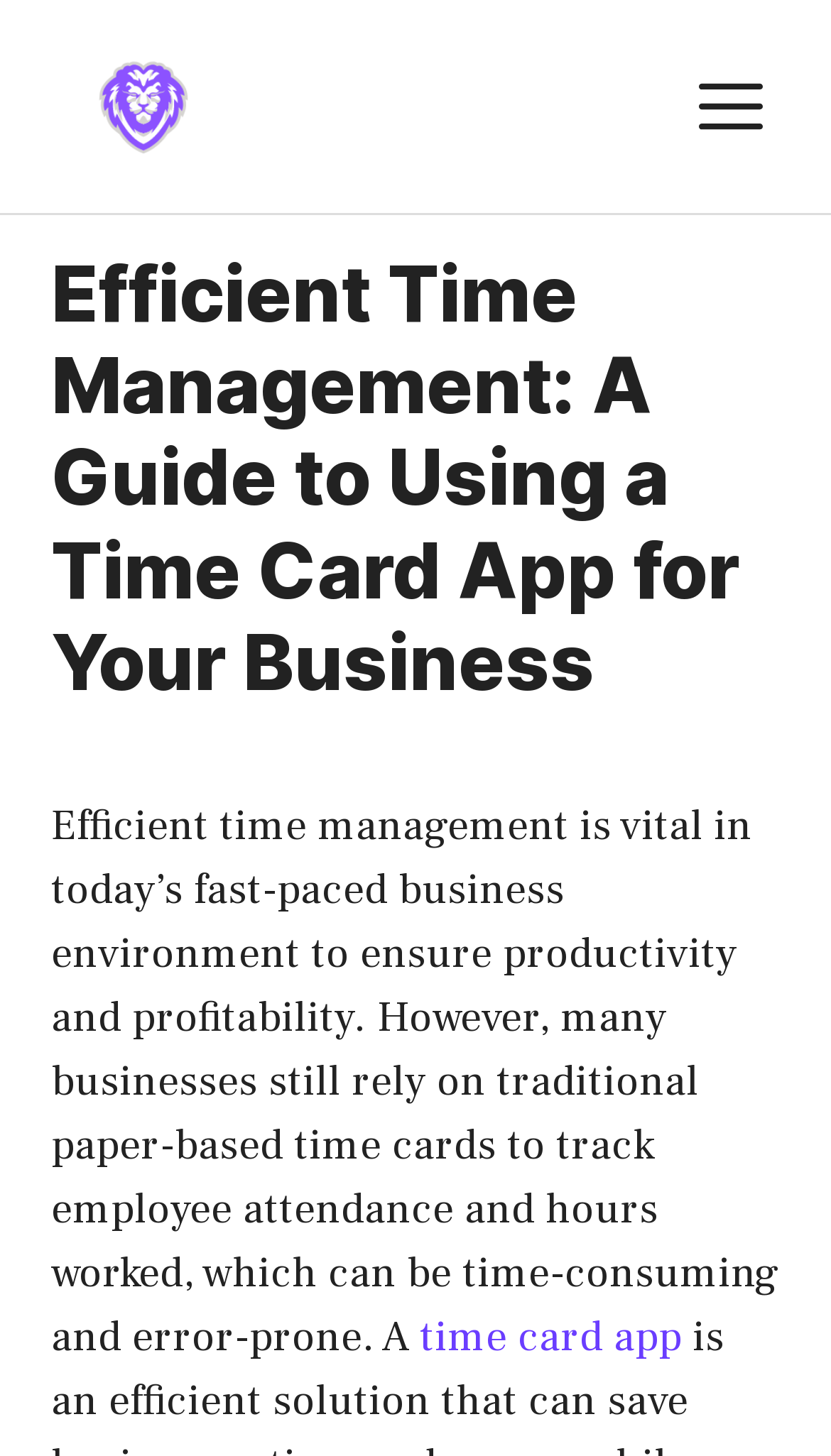Can you extract the primary headline text from the webpage?

Efficient Time Management: A Guide to Using a Time Card App for Your Business